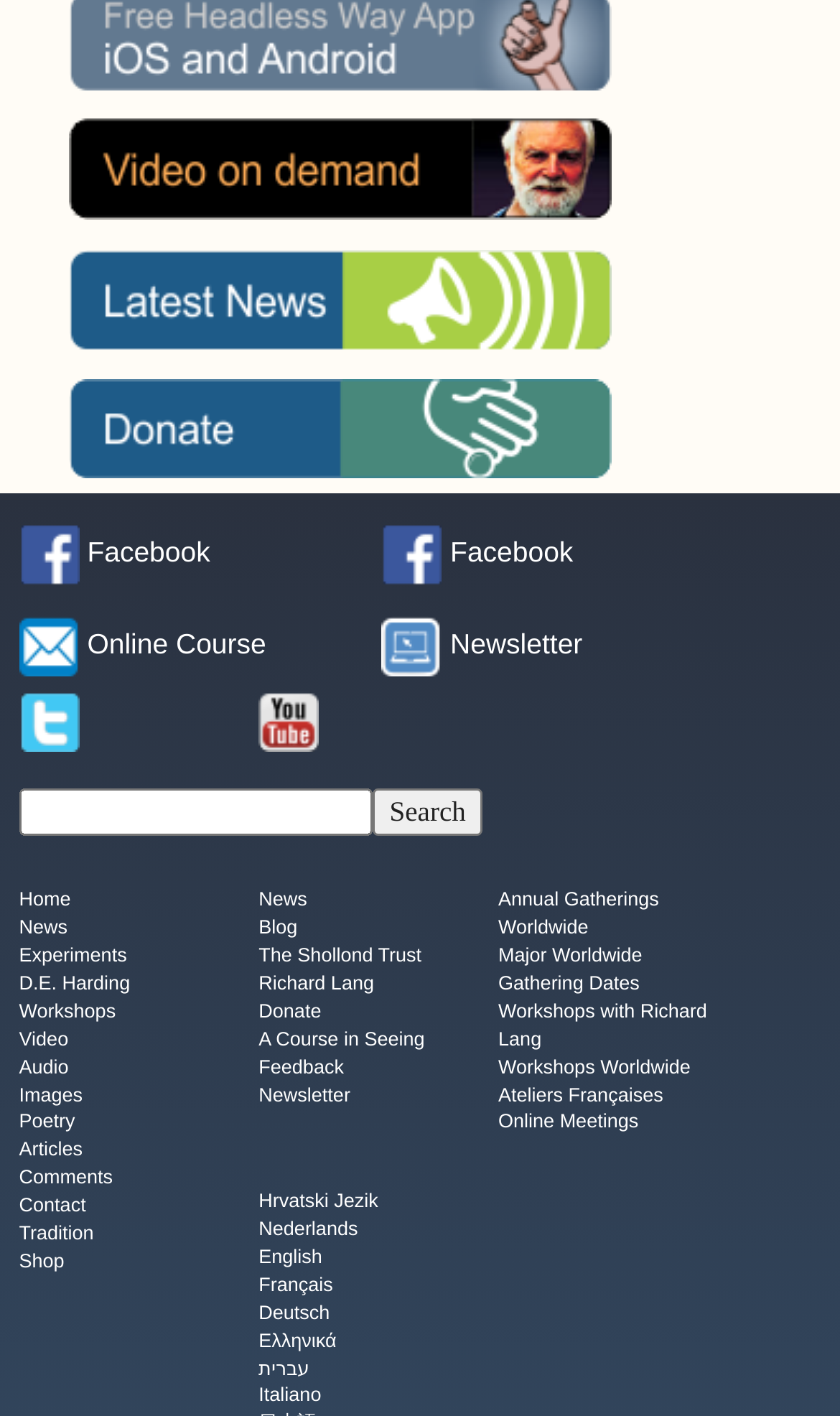Please respond to the question using a single word or phrase:
How many social media links are available?

5